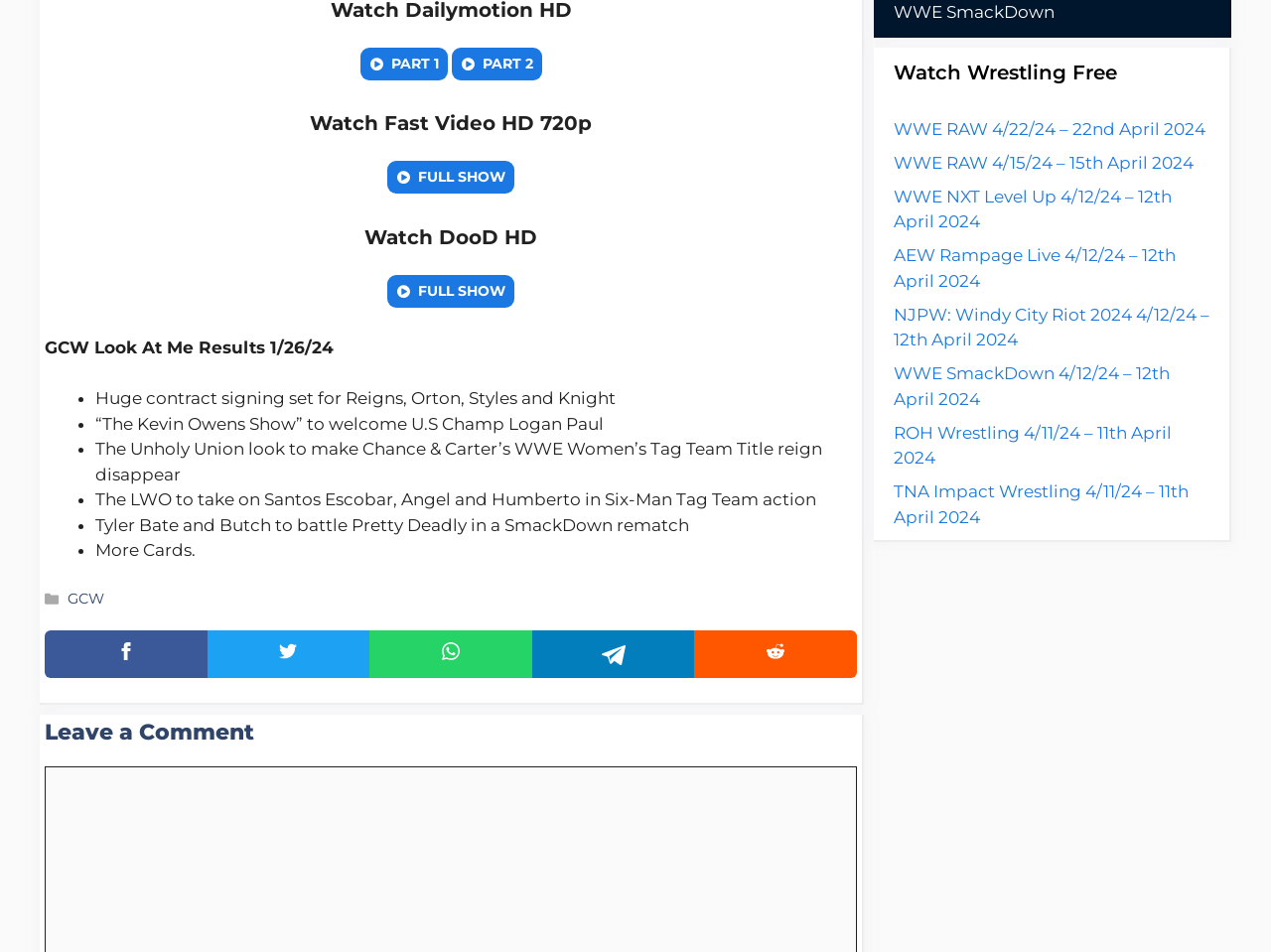From the webpage screenshot, predict the bounding box coordinates (top-left x, top-left y, bottom-right x, bottom-right y) for the UI element described here: Suggest keywords

None